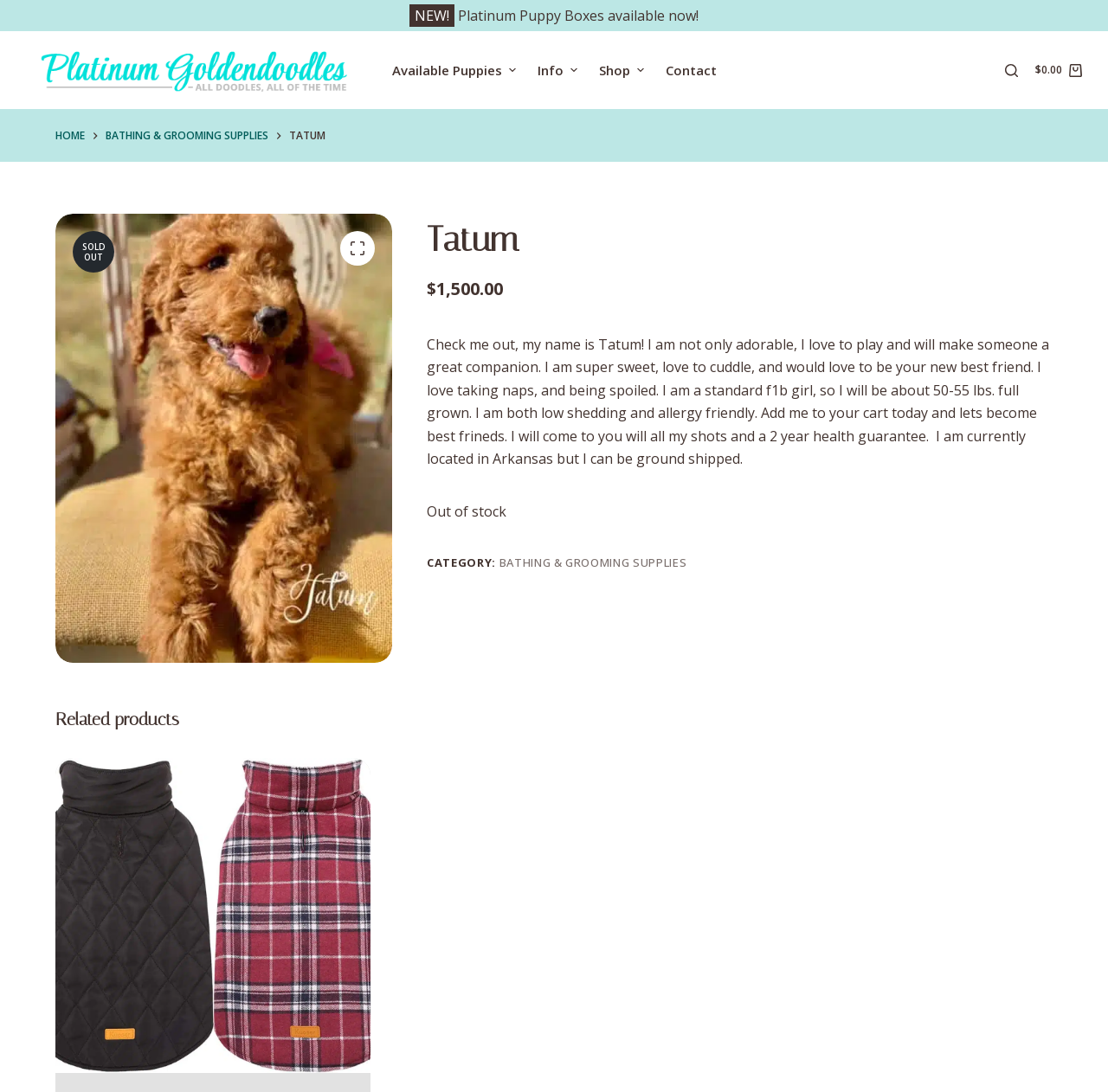Find the bounding box of the element with the following description: "Platinum Puppy Boxes available now!". The coordinates must be four float numbers between 0 and 1, formatted as [left, top, right, bottom].

[0.414, 0.006, 0.631, 0.023]